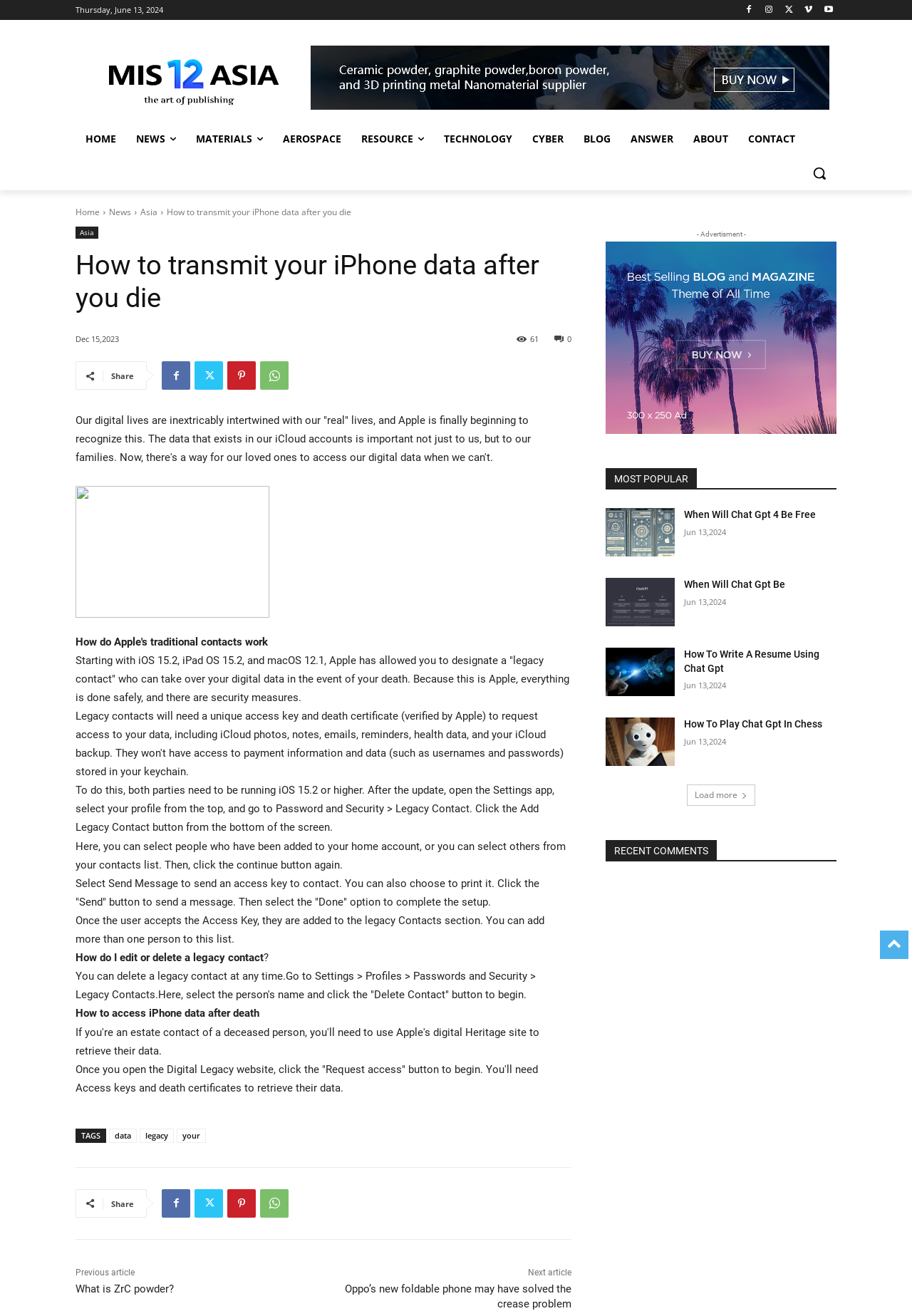Give a one-word or short phrase answer to the question: 
What is the name of the website?

Mis-asia